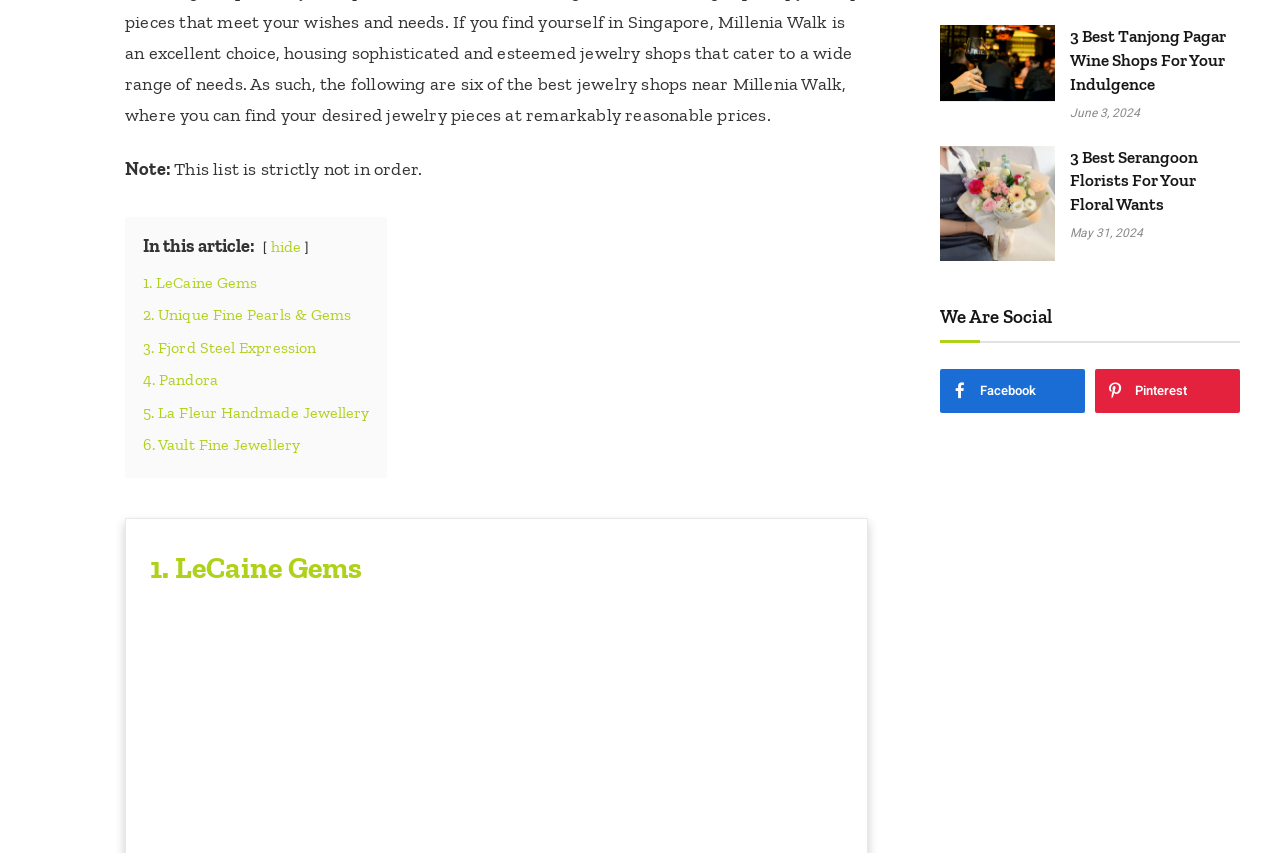Determine the bounding box coordinates of the UI element described by: "Facebook".

[0.734, 0.433, 0.848, 0.485]